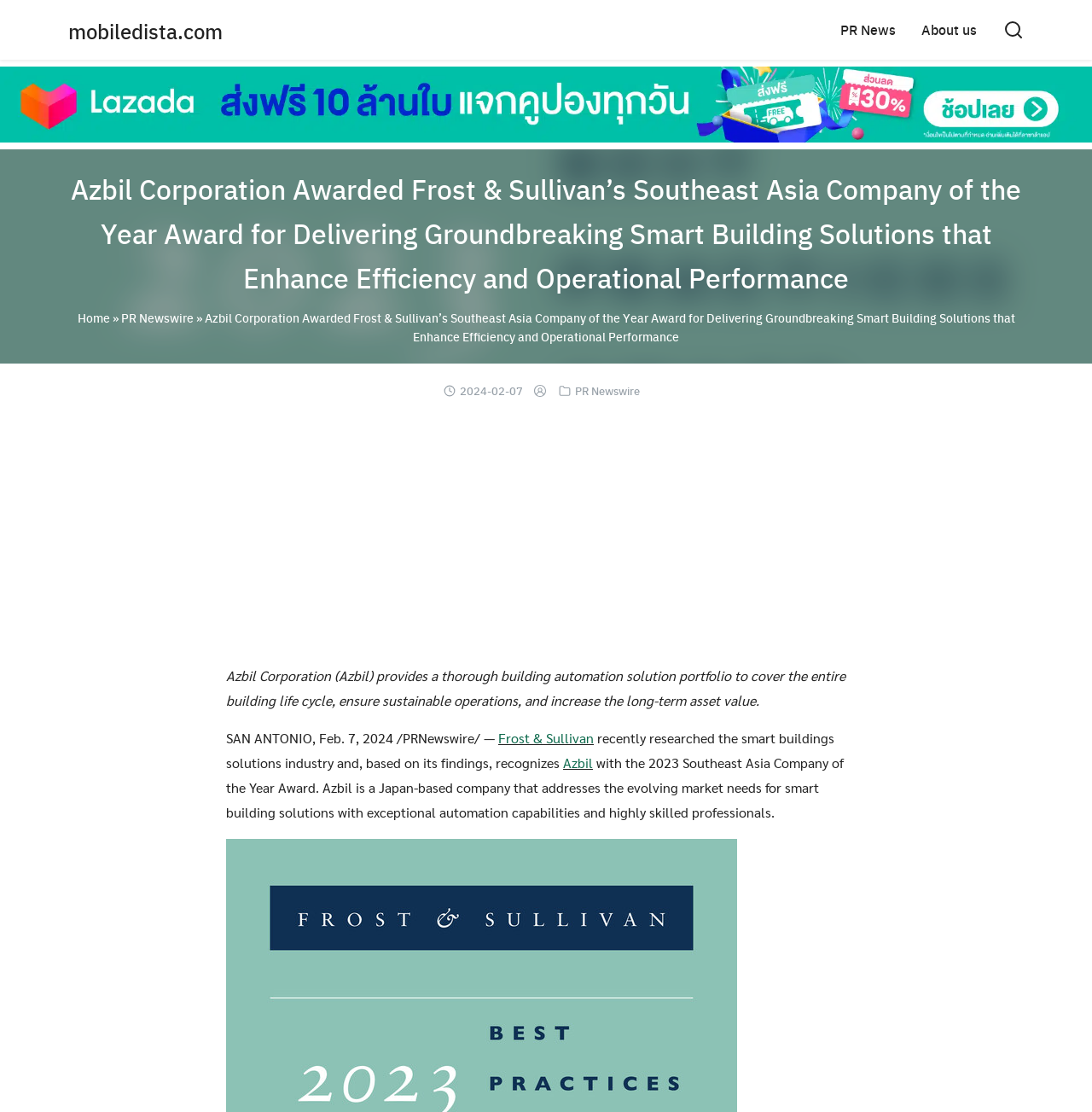Please provide a one-word or short phrase answer to the question:
What is the location mentioned in the article?

SAN ANTONIO